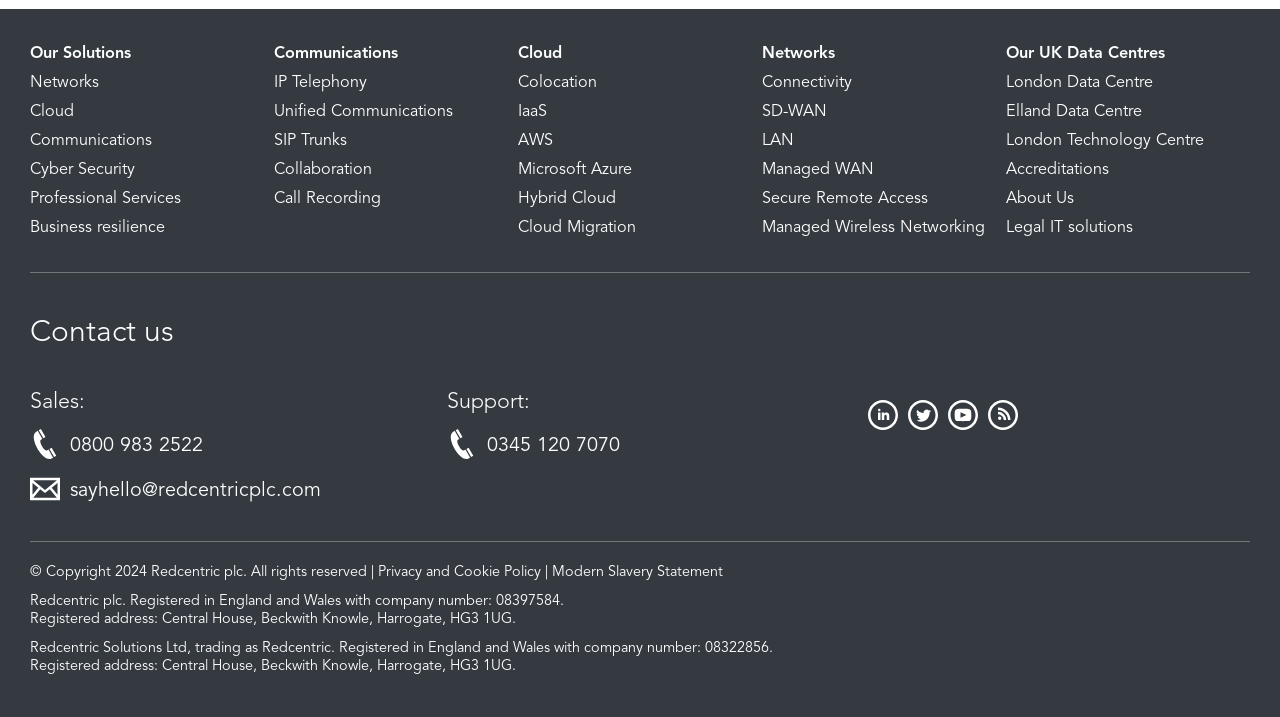What social media platforms does the company have?
Provide a detailed and well-explained answer to the question.

I found the social media platforms by looking at the links at the bottom of the page, where I saw images and links to 'linkedin', 'twitter', 'youtube', and 'rss'.